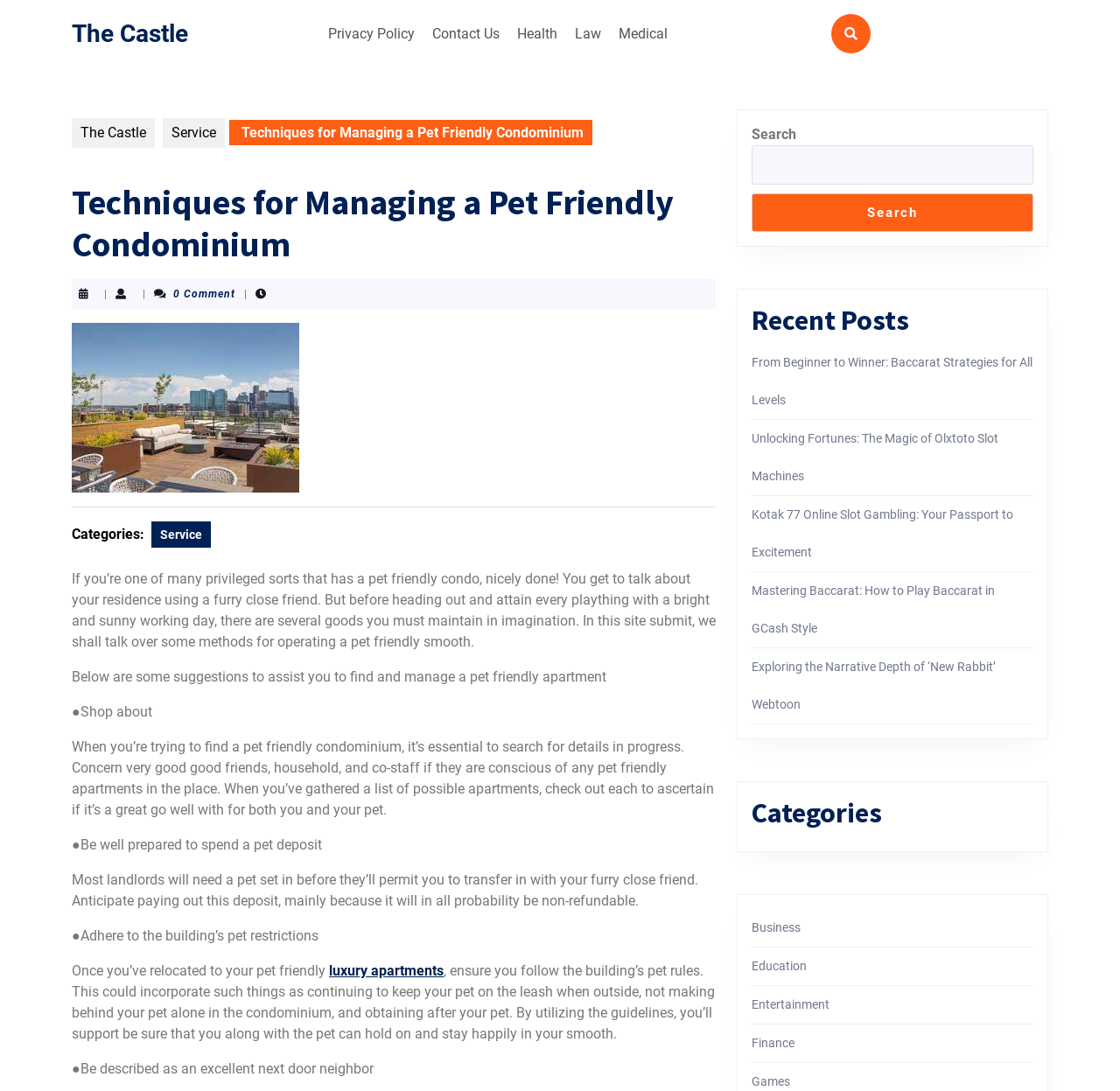Find the main header of the webpage and produce its text content.

Techniques for Managing a Pet Friendly Condominium